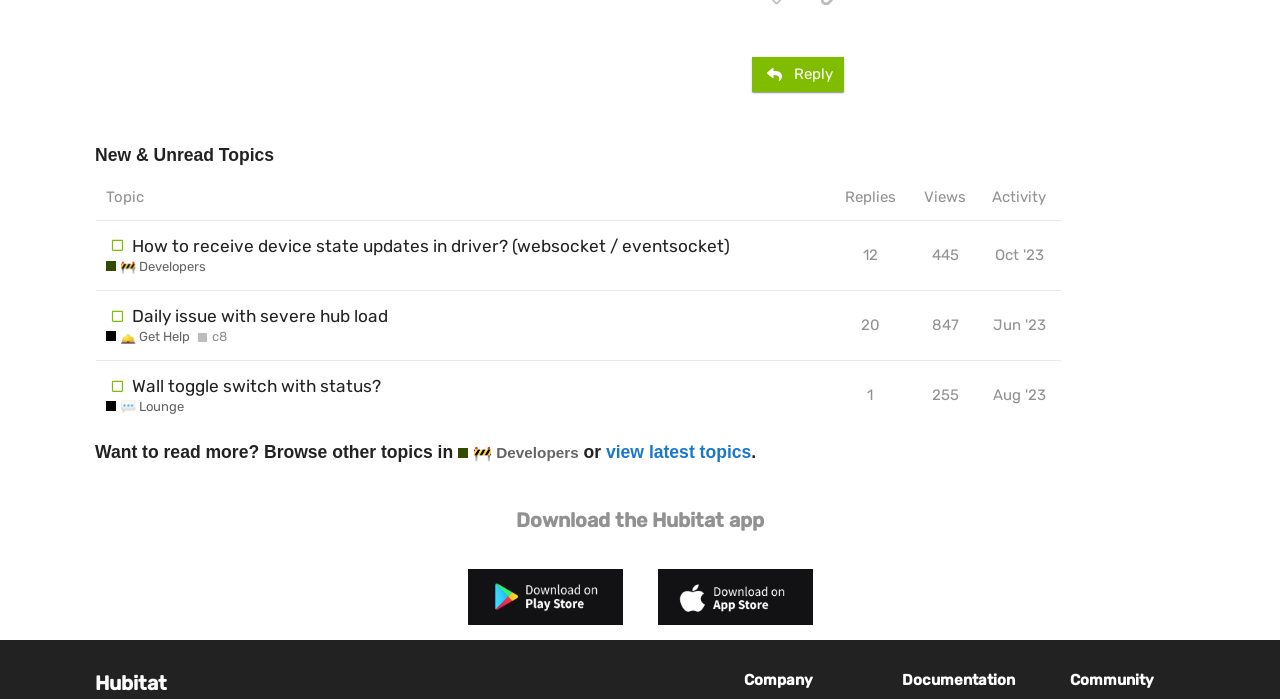How many replies does the second topic have?
Please answer the question with a single word or phrase, referencing the image.

20